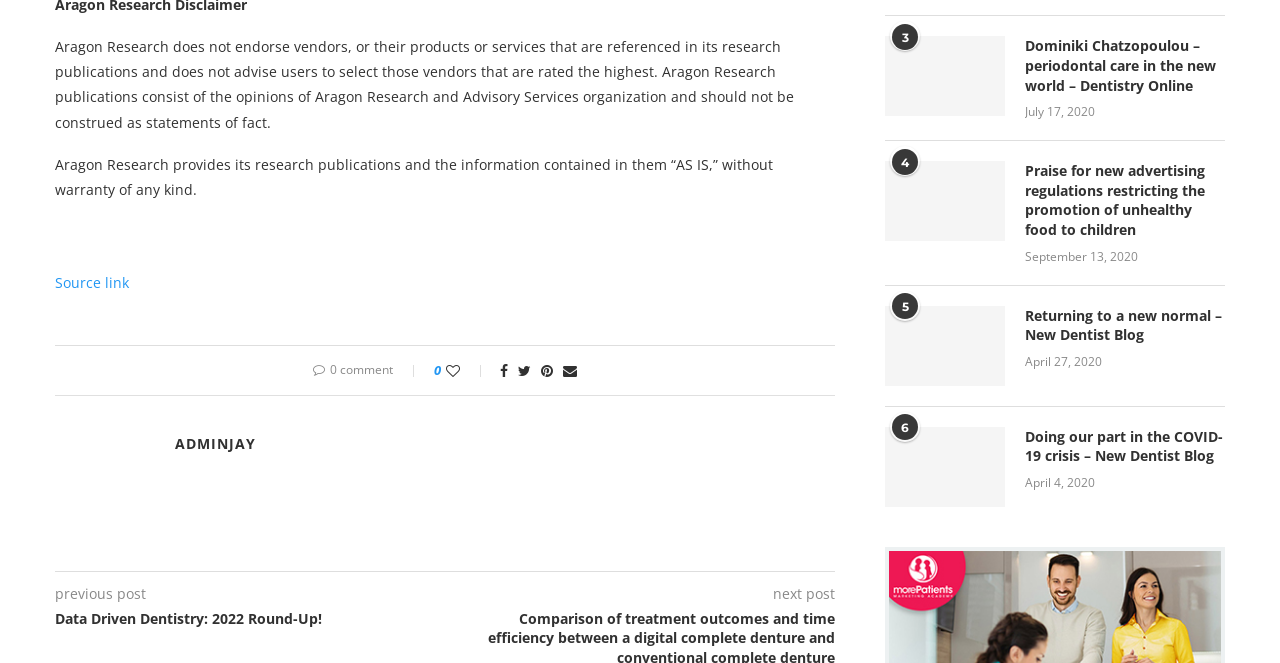Please find the bounding box coordinates of the section that needs to be clicked to achieve this instruction: "View school timings".

None